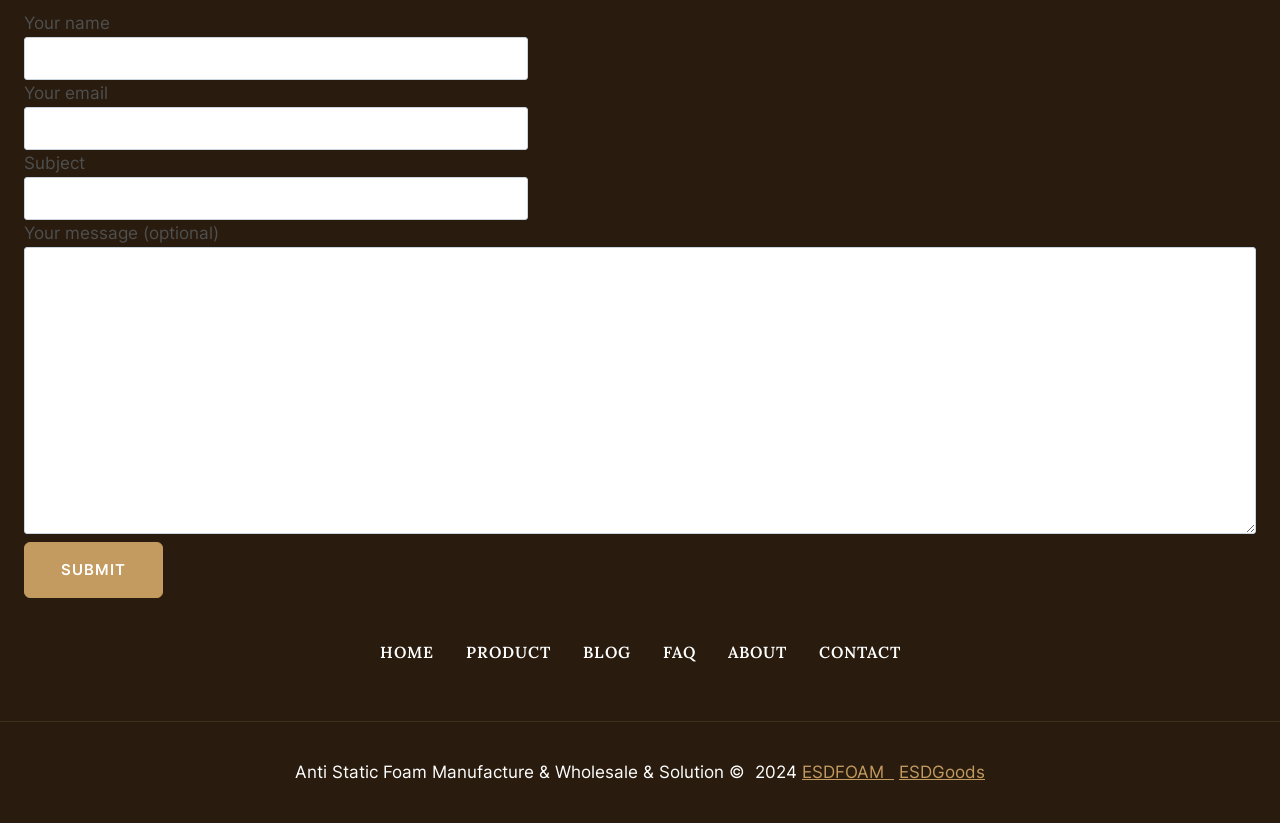Utilize the information from the image to answer the question in detail:
What is the purpose of the form?

The form is used to contact the website owner or administrator, as it contains fields for the user's name, email, subject, and message, and a submit button.